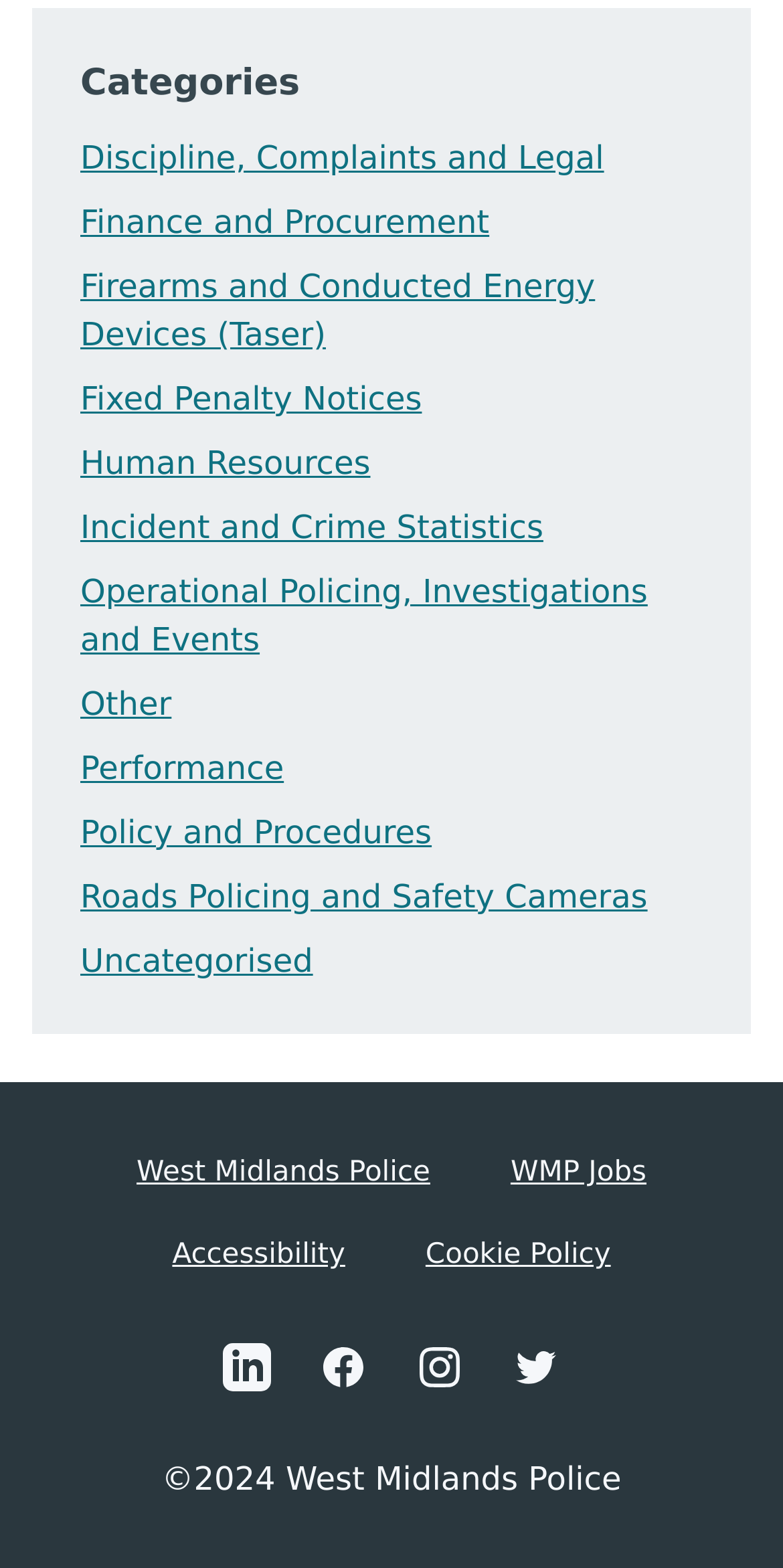Please determine the bounding box coordinates of the element to click in order to execute the following instruction: "Visit West Midlands Police Linkedin Account". The coordinates should be four float numbers between 0 and 1, specified as [left, top, right, bottom].

[0.285, 0.857, 0.346, 0.887]